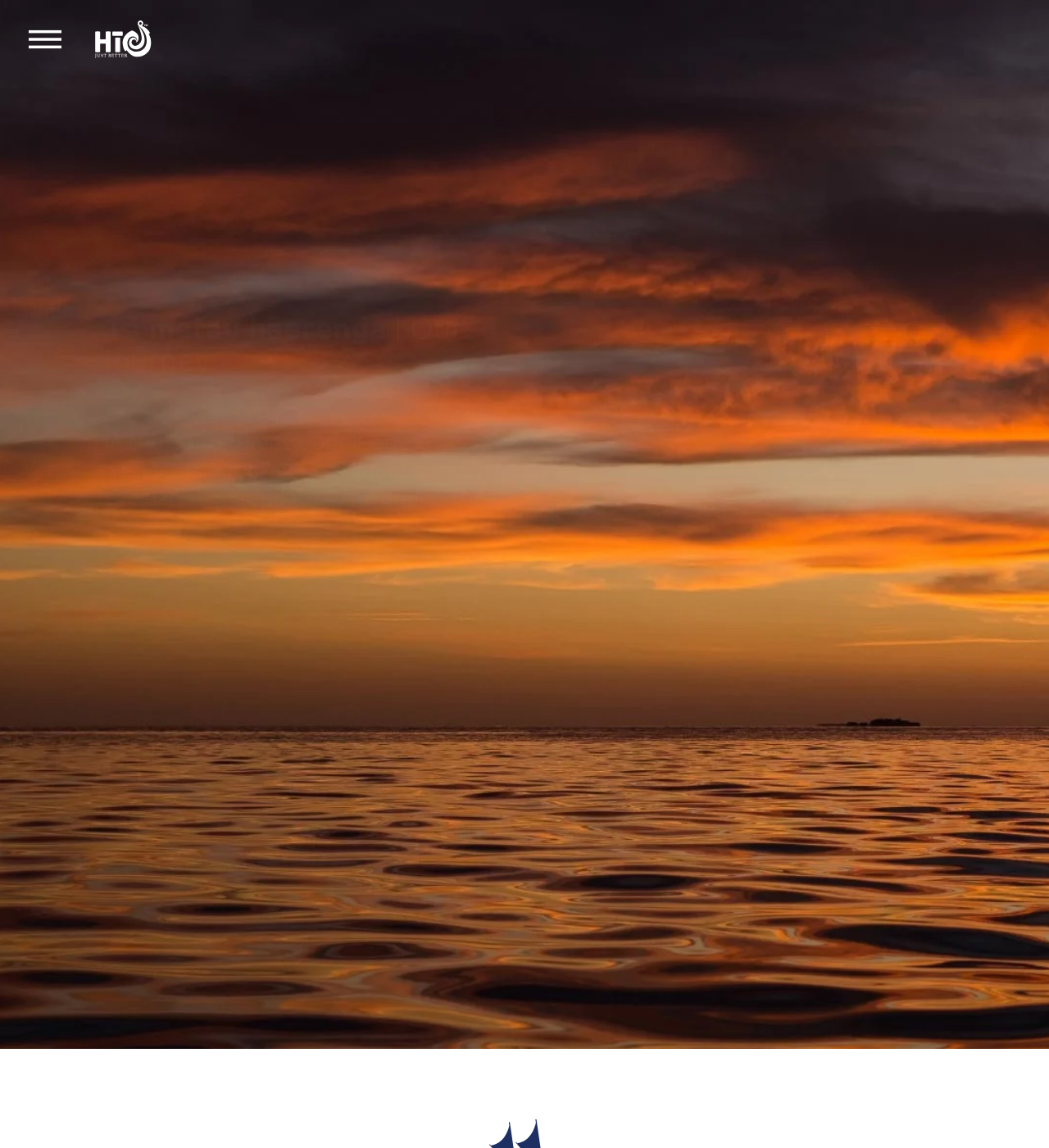Carefully examine the image and provide an in-depth answer to the question: What is the name of the god mentioned?

The webpage mentions 'Tangaroa, the god of the sea' in the heading, indicating that Tangaroa is the name of the god referred to.